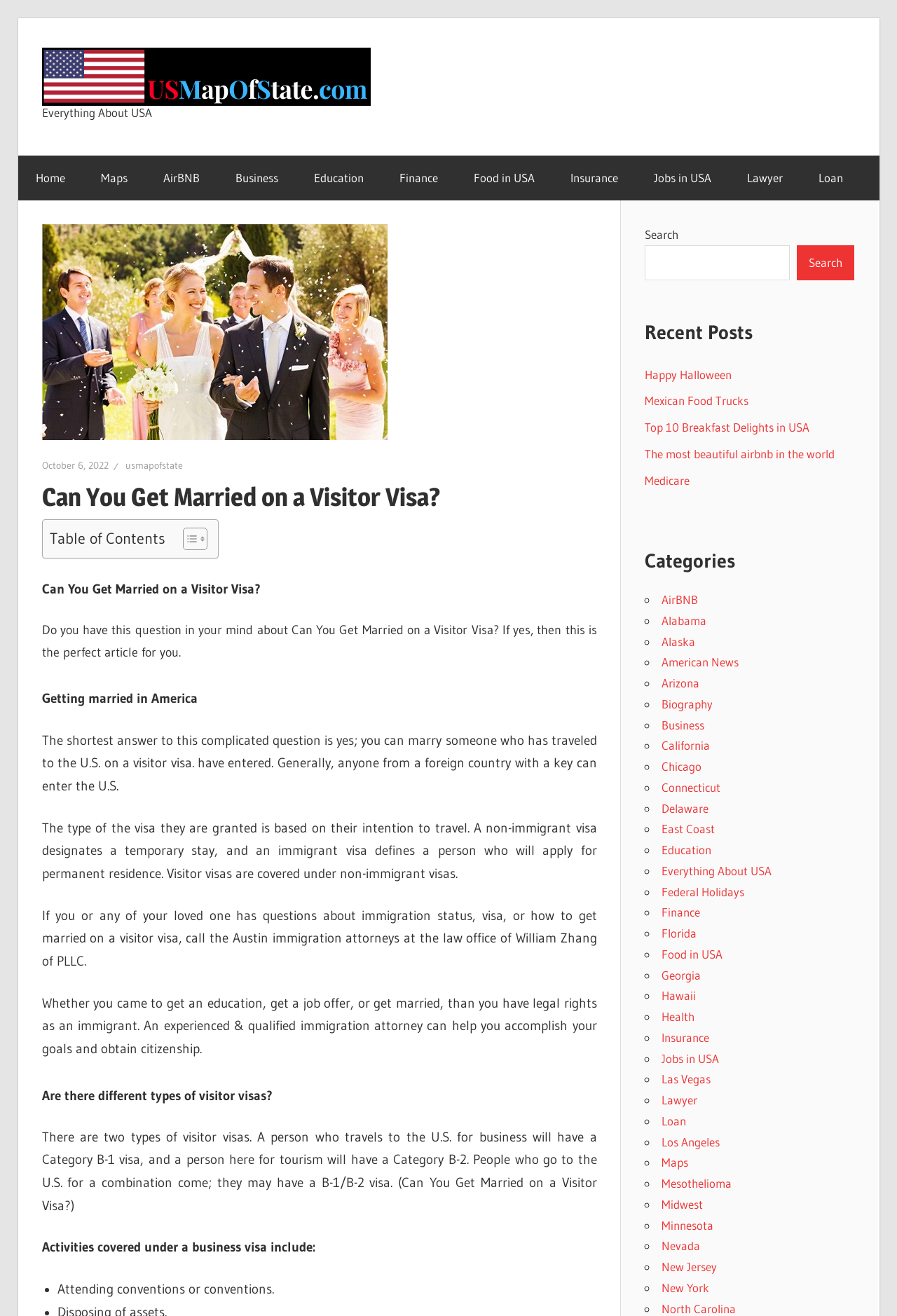Please identify the primary heading on the webpage and return its text.

Can You Get Married on a Visitor Visa?